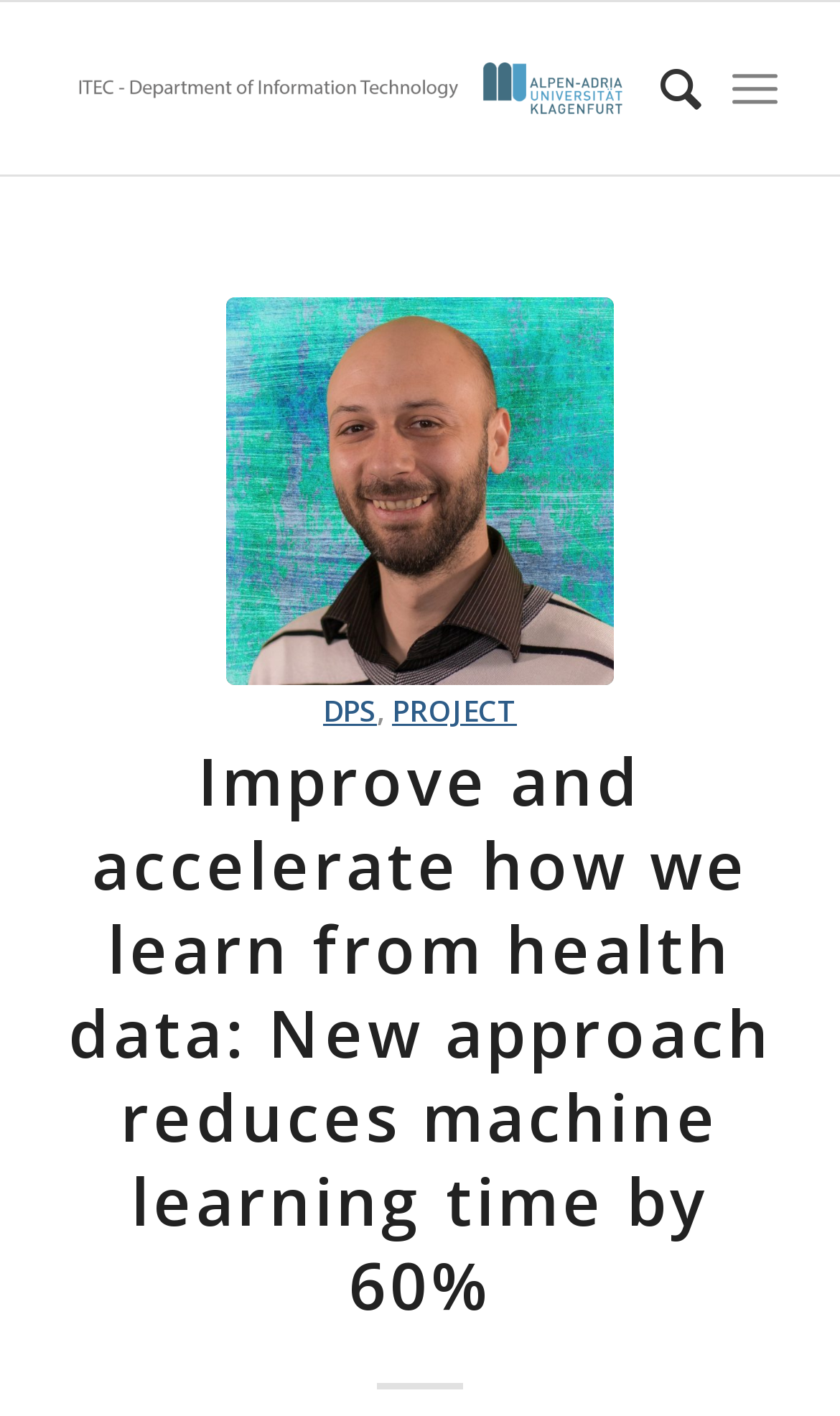Provide a single word or phrase answer to the question: 
How many menu items are there?

2